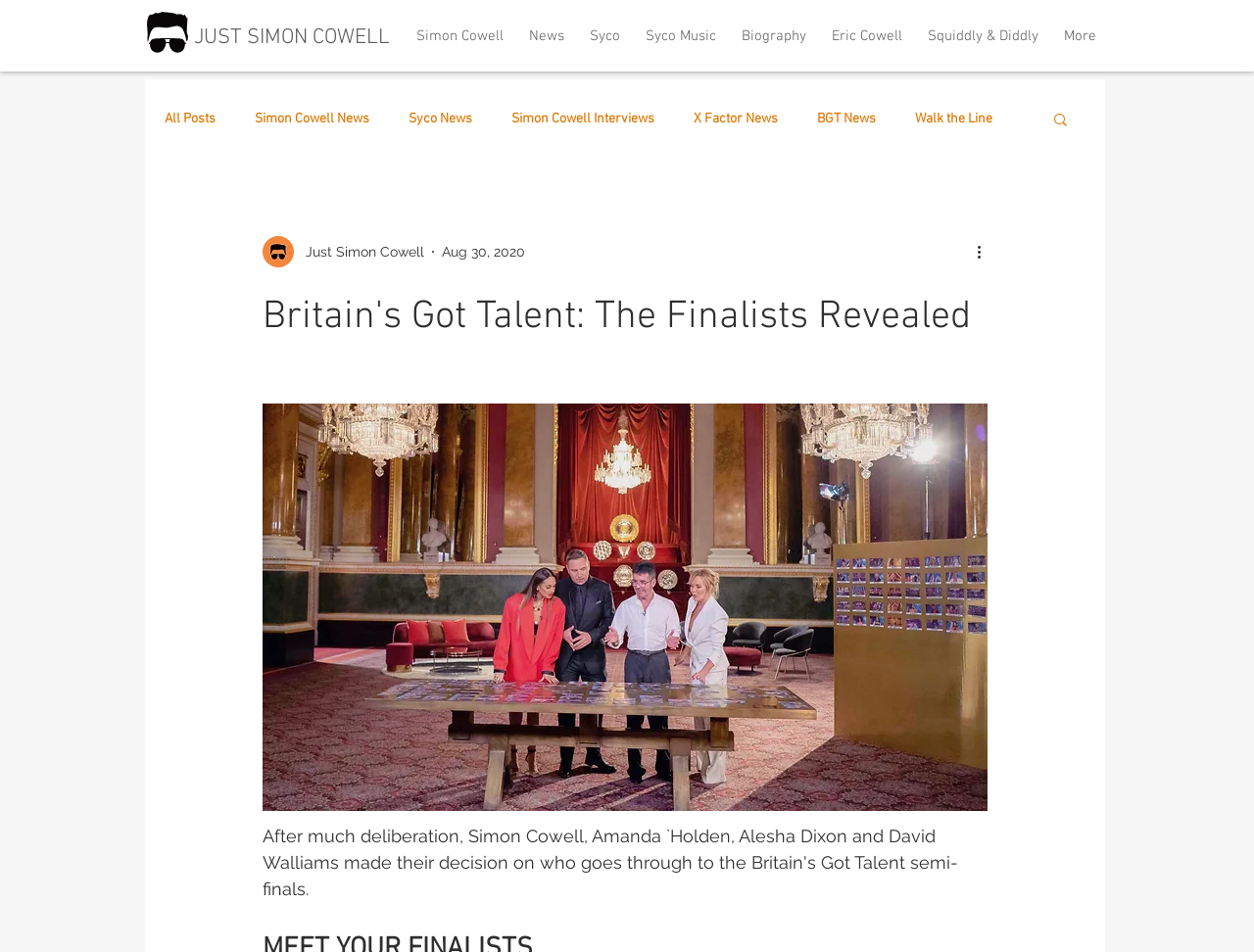Identify the bounding box coordinates of the section to be clicked to complete the task described by the following instruction: "View more actions". The coordinates should be four float numbers between 0 and 1, formatted as [left, top, right, bottom].

[0.777, 0.252, 0.795, 0.277]